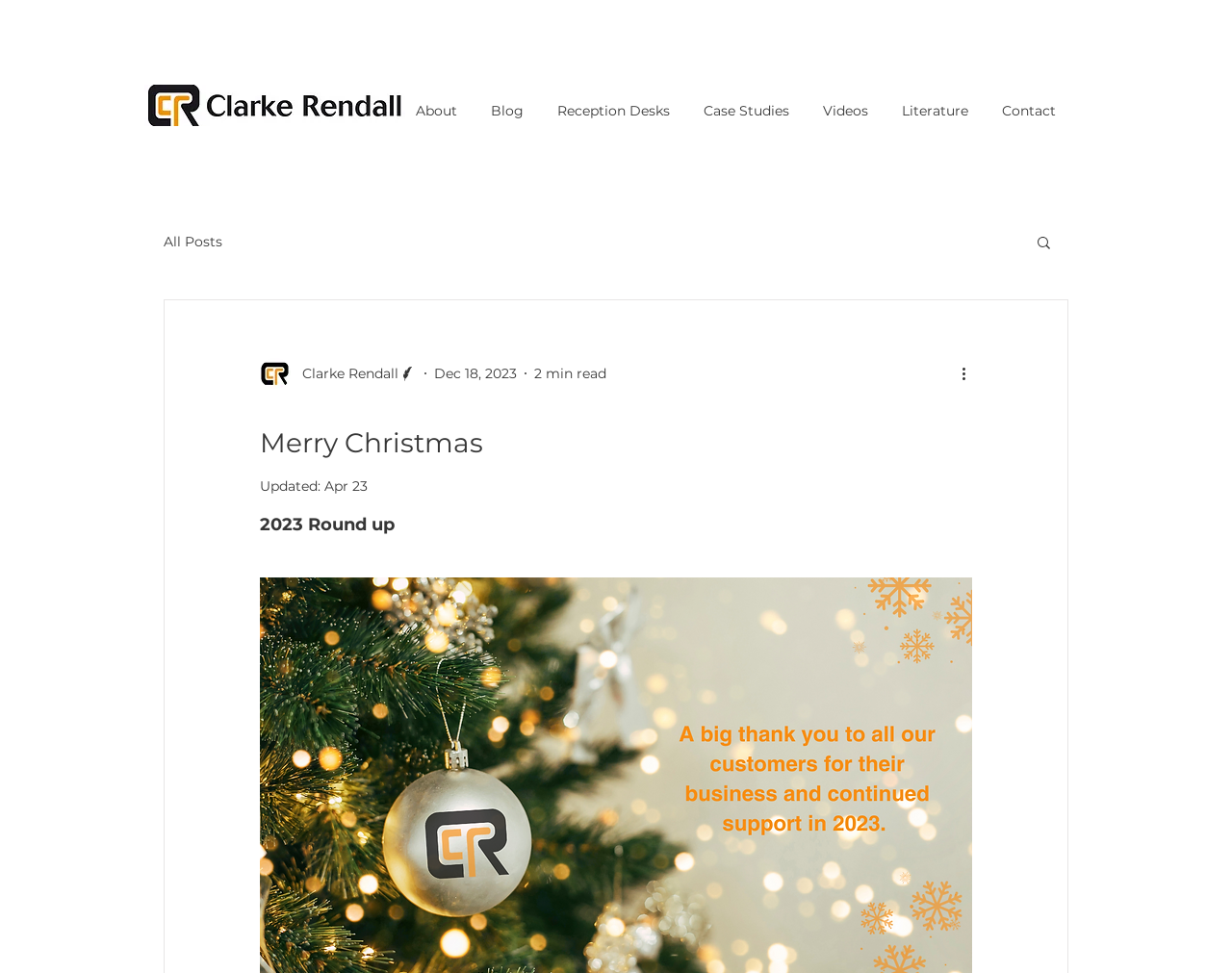Locate the bounding box of the UI element based on this description: "Literature". Provide four float numbers between 0 and 1 as [left, top, right, bottom].

[0.718, 0.099, 0.799, 0.129]